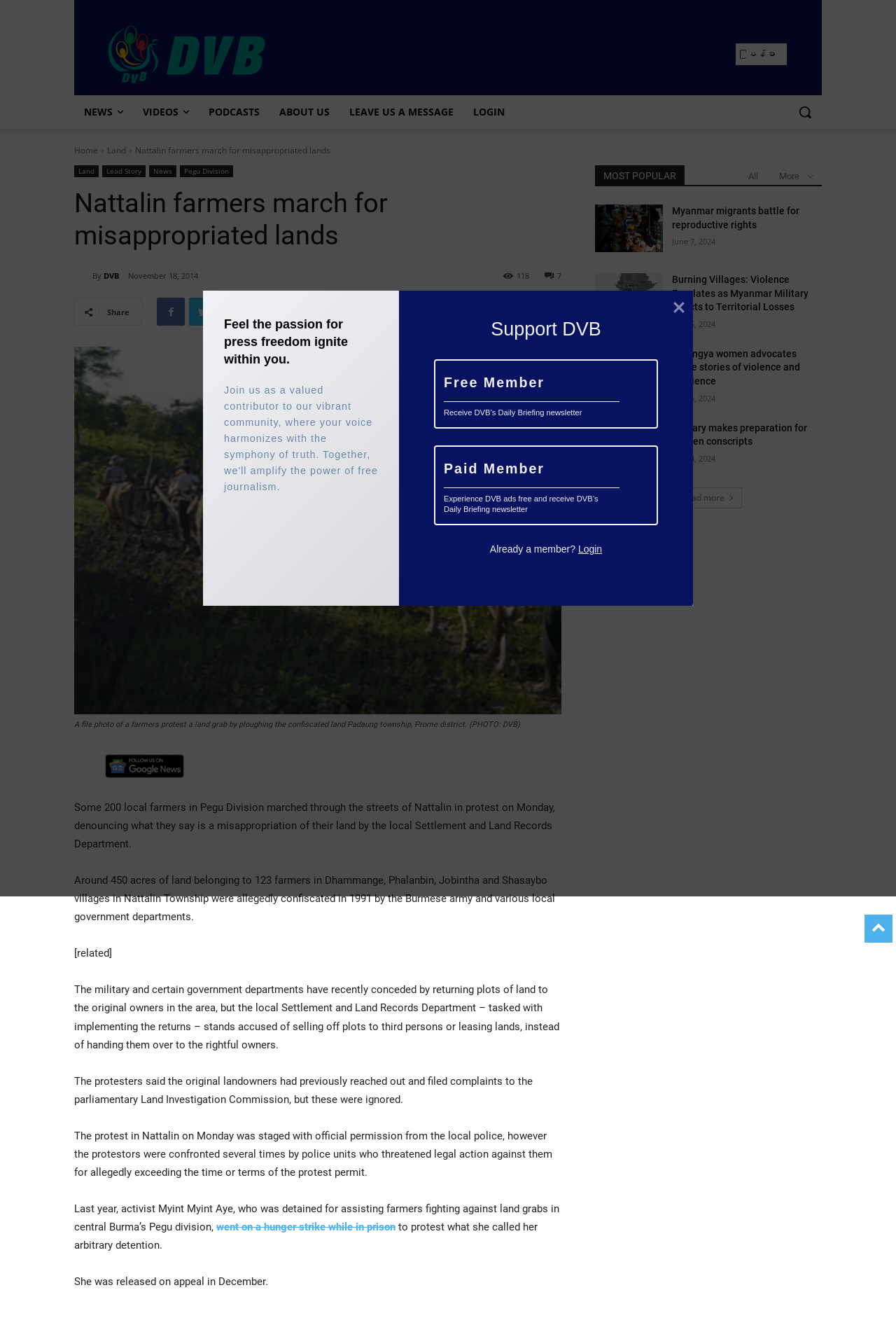Please specify the bounding box coordinates for the clickable region that will help you carry out the instruction: "Read the news about Nattalin farmers".

[0.151, 0.109, 0.369, 0.118]